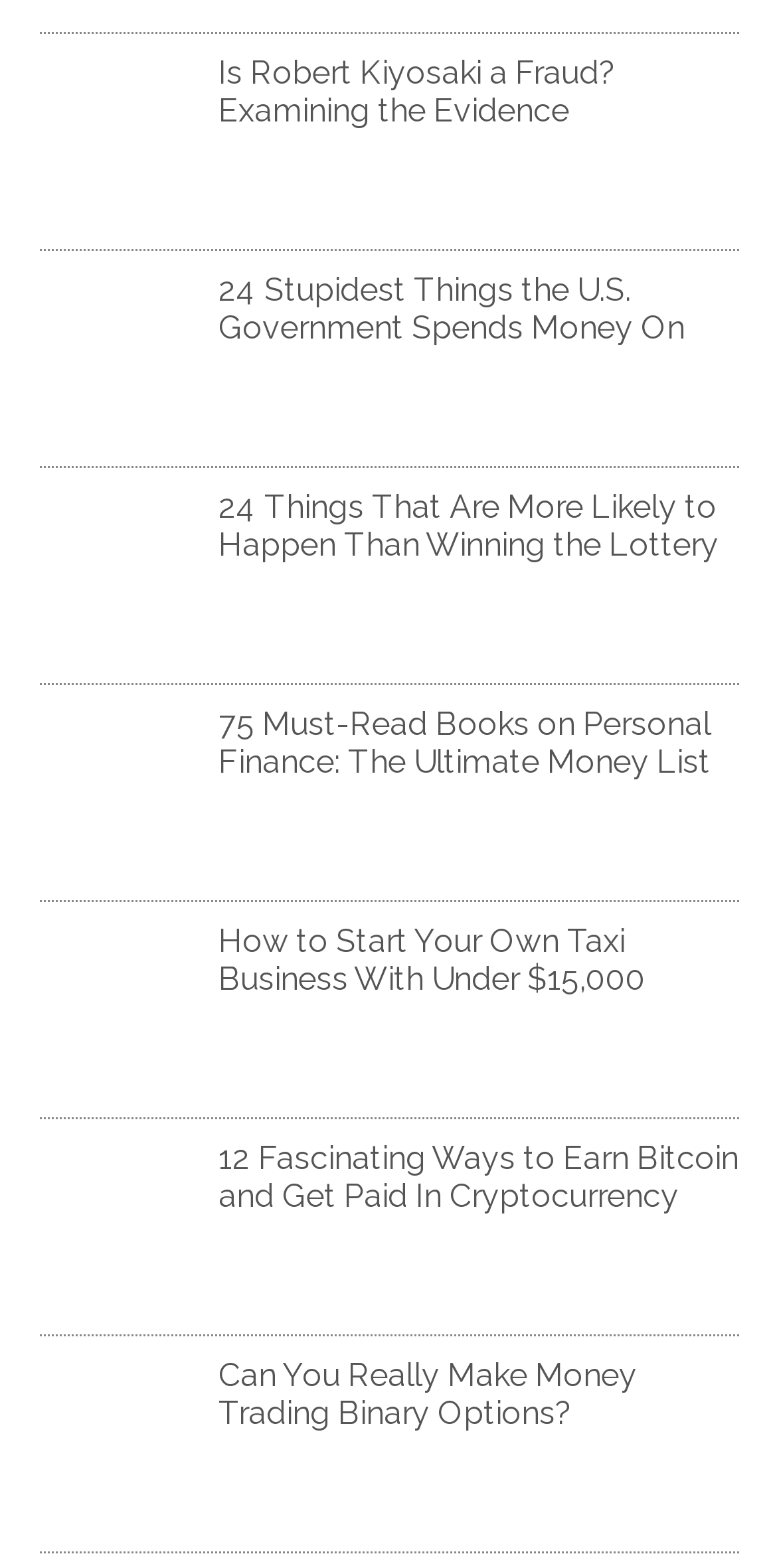Show the bounding box coordinates for the HTML element described as: "Wayne Cole".

None